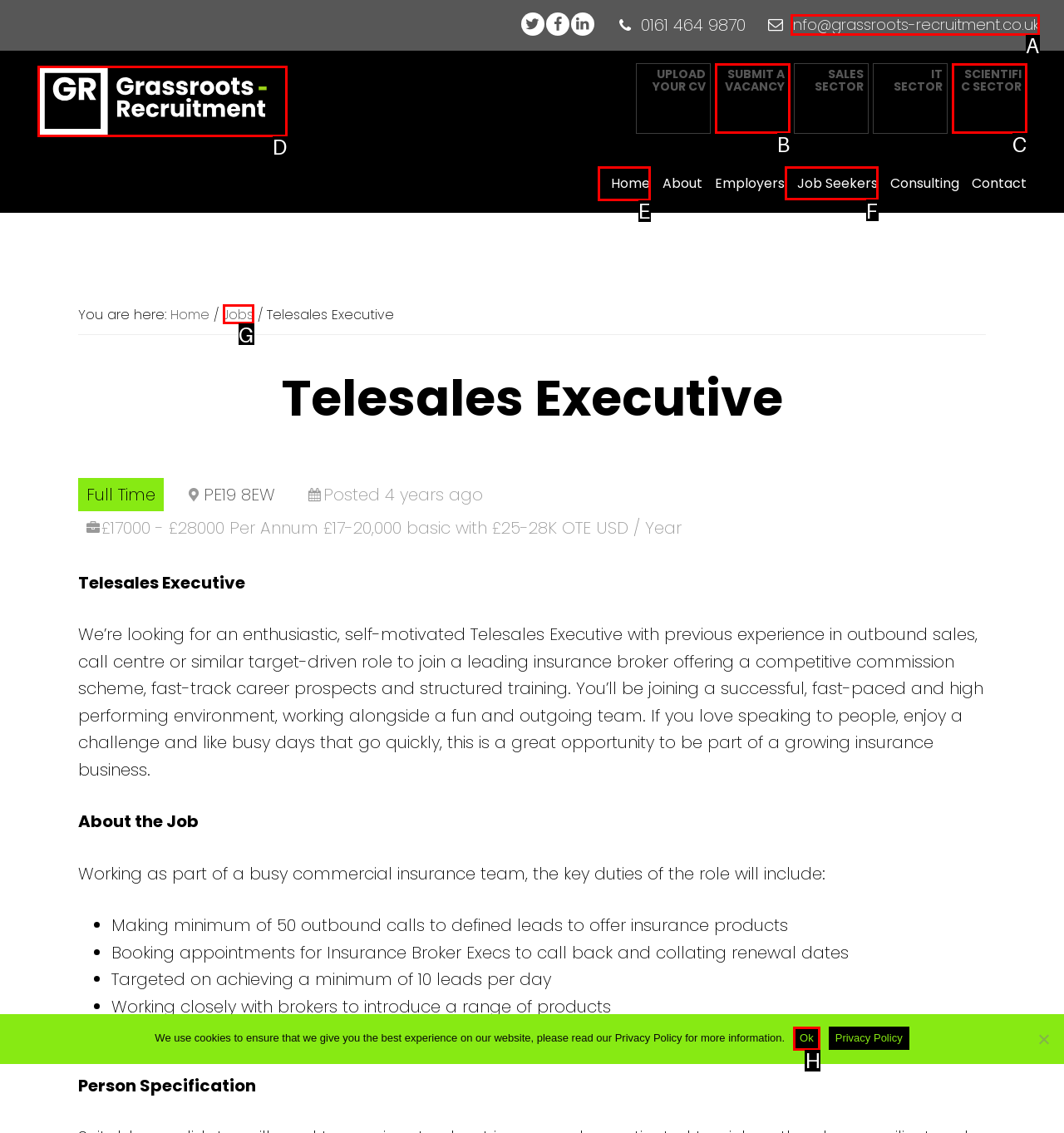Point out the specific HTML element to click to complete this task: Click the Home link Reply with the letter of the chosen option.

E